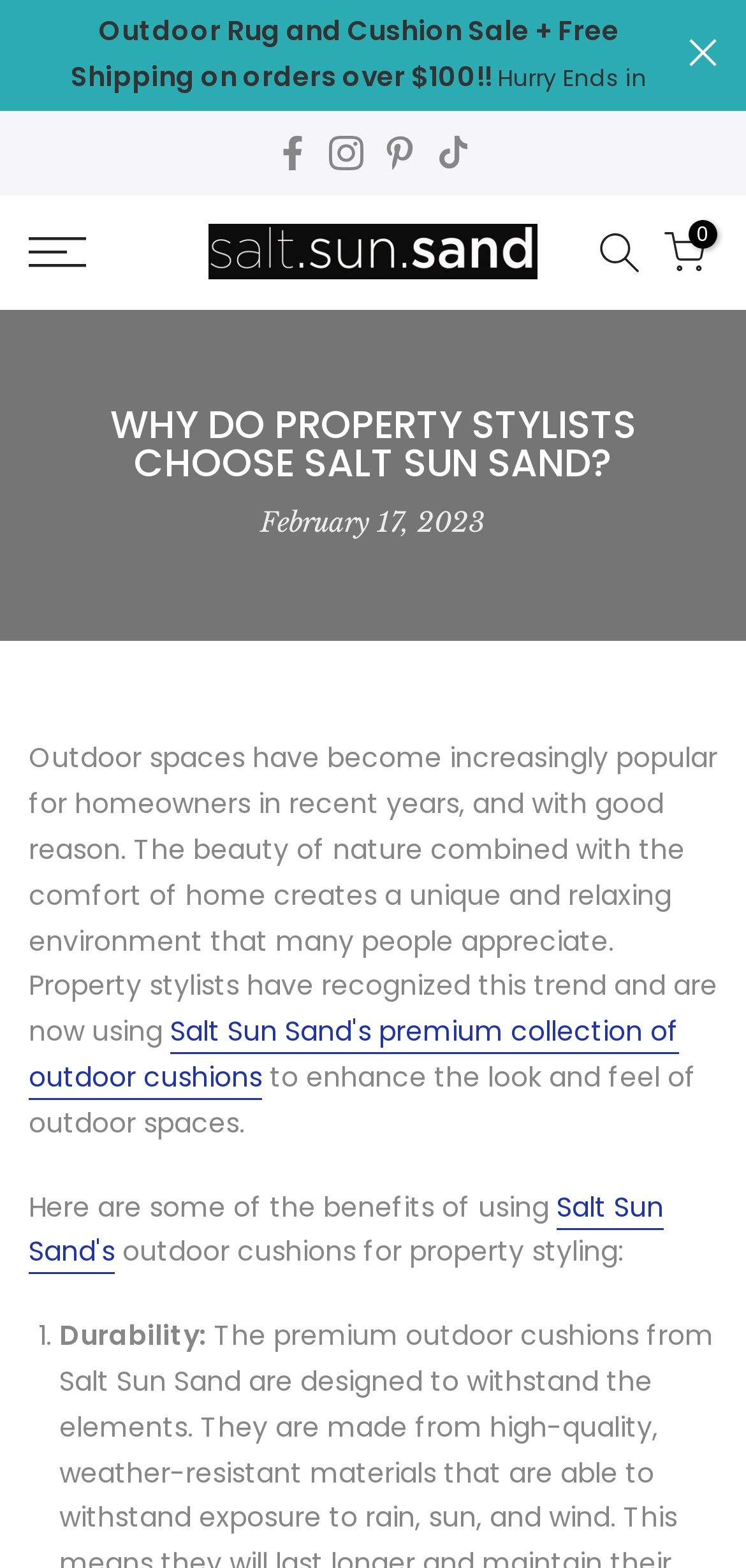What is the date of the blog post? Analyze the screenshot and reply with just one word or a short phrase.

February 17, 2023